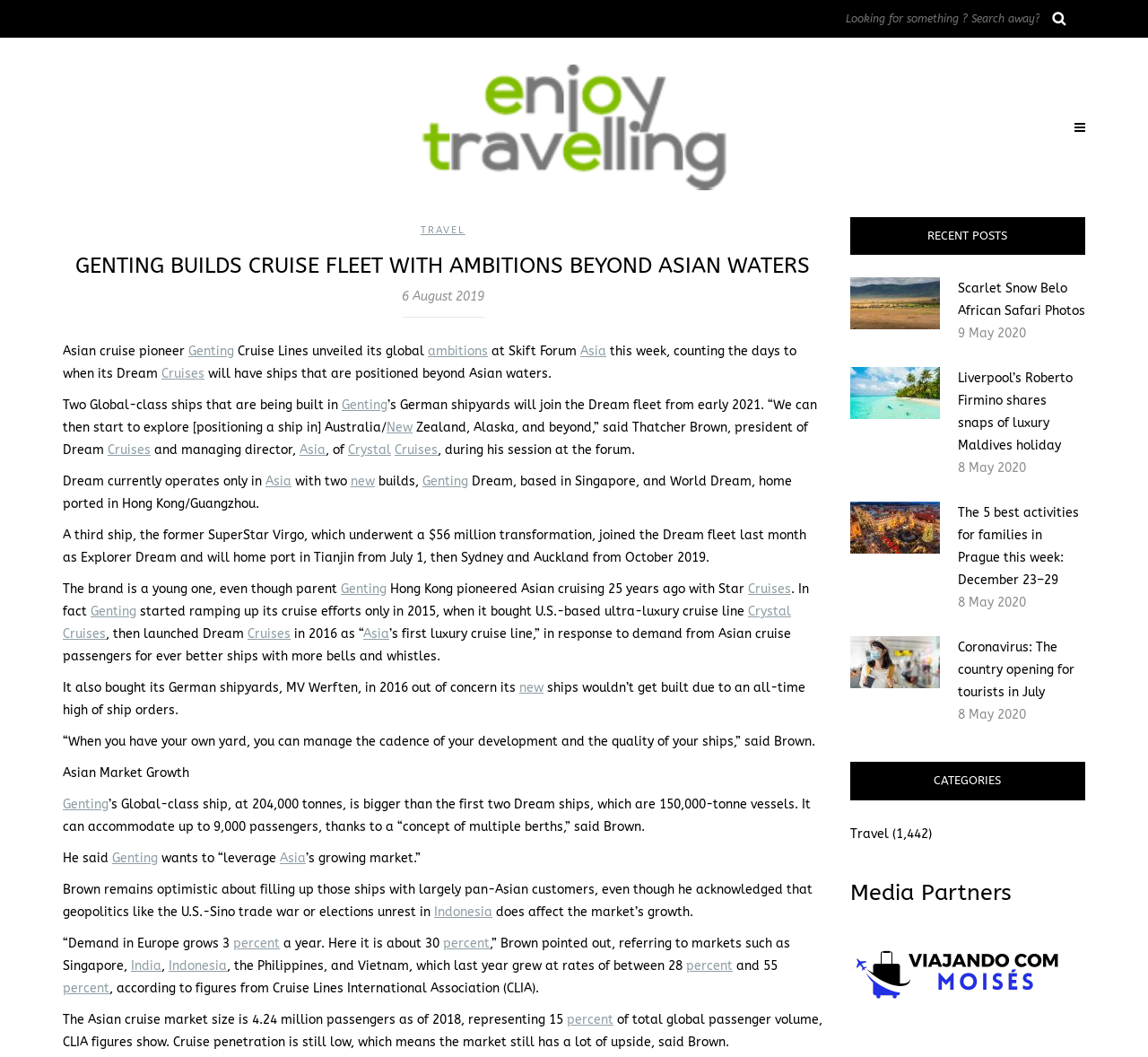What is the capacity of Genting's Global-class ship?
Please answer the question with a single word or phrase, referencing the image.

9,000 passengers